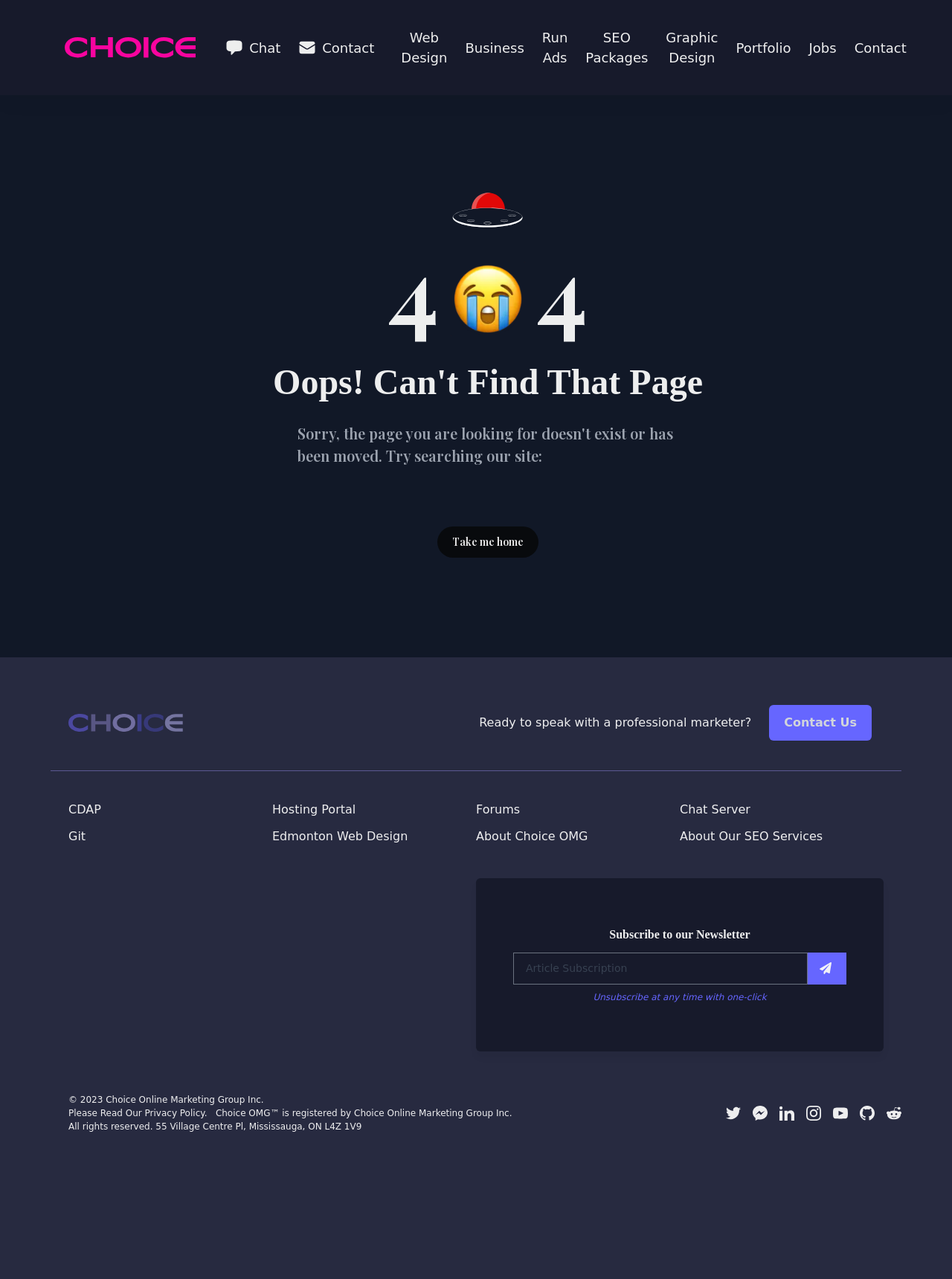What is the text on the button at the top right corner? Based on the screenshot, please respond with a single word or phrase.

Send us a message